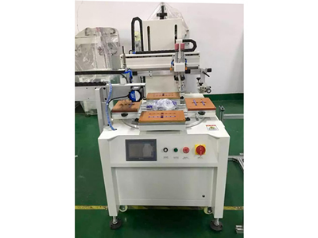Craft a descriptive caption that covers all aspects of the image.

The image showcases a sophisticated glass printing machine designed for various printing techniques on glass surfaces. The equipment features a compact, white enclosure with a control panel that includes buttons for operational commands and a digital display for monitoring settings. 

Prominently positioned above the control panel, the printing mechanism is equipped with adjustable arms that allow for precision alignment and movement. The machine is displayed against a green flooring backdrop, emphasizing its industrial setting. 

This glass printing machine signifies advanced technology in the field, capable of executing screen printing, heat transfer printing, and inkjet printing on both flat and curved glass surfaces. It is ideal for creating intricate designs, logos, and characters, thereby catering to diverse application requirements within the glass fabrication industry.